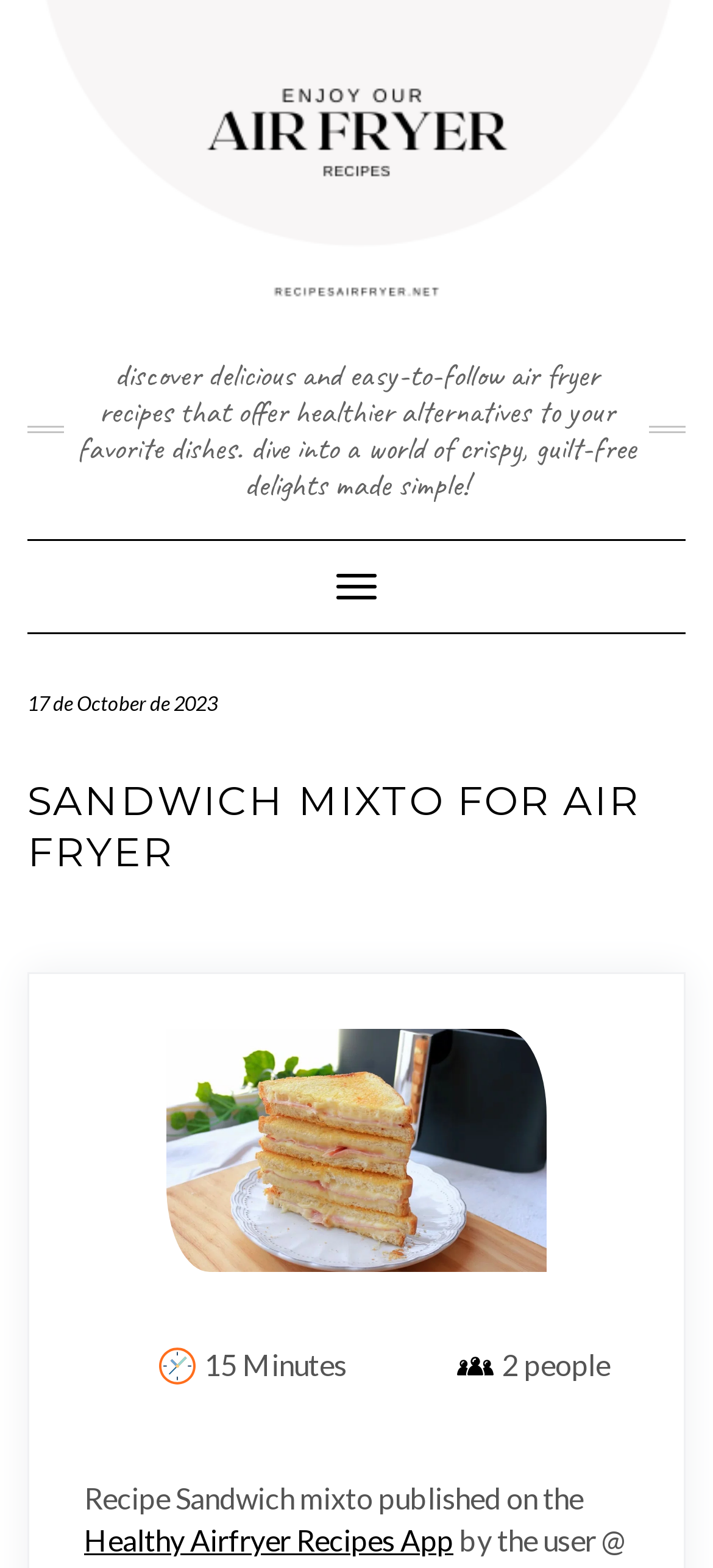Give a concise answer using only one word or phrase for this question:
What is the date of publication of the Sandwich mixto recipe?

17 de October de 2023